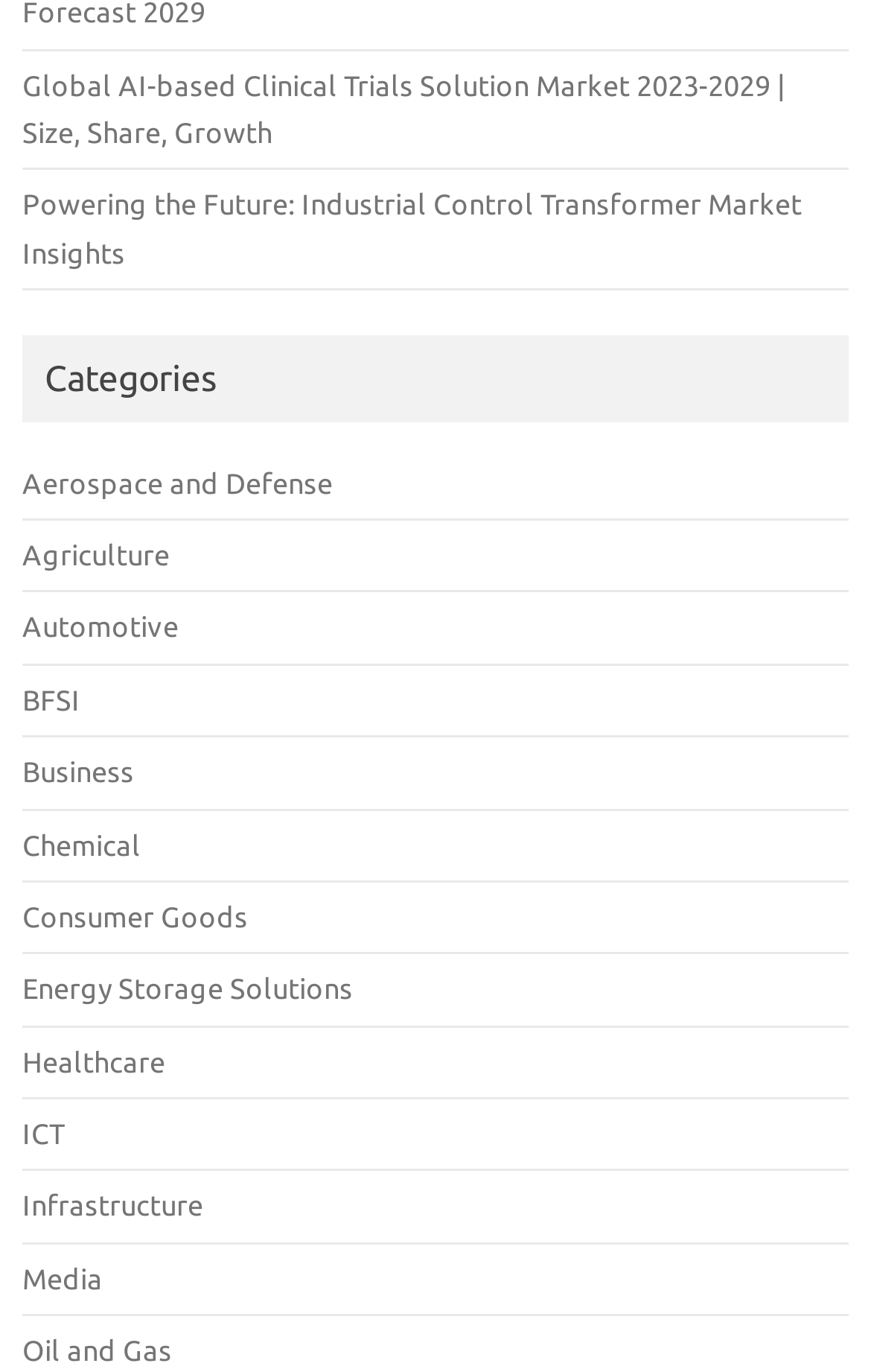Is there a category for Healthcare?
Give a single word or phrase answer based on the content of the image.

Yes